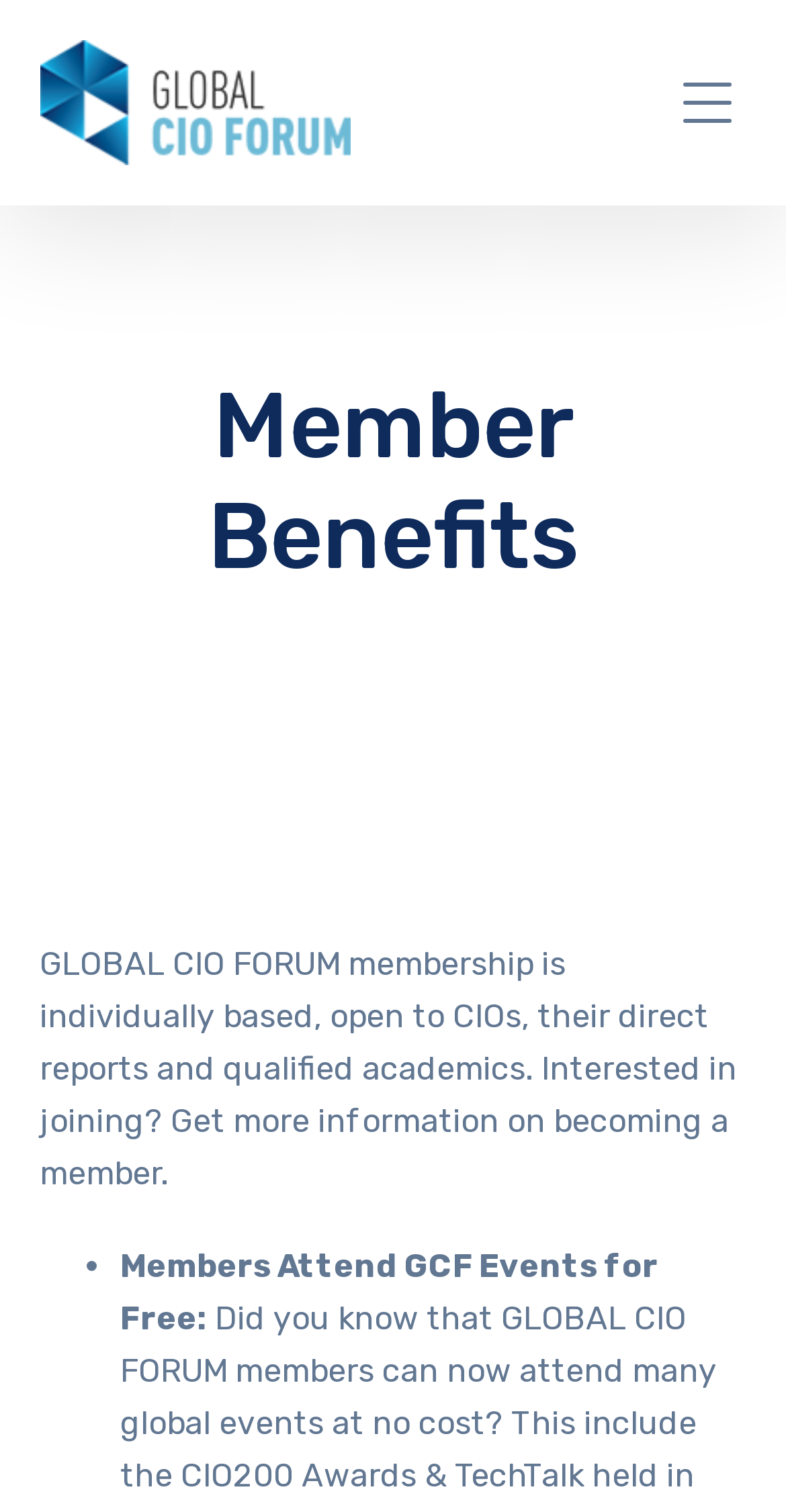Please examine the image and answer the question with a detailed explanation:
What is the purpose of the webpage?

The purpose of the webpage is inferred from the content, which provides information on the benefits of membership, including the eligibility criteria and the benefits of joining.